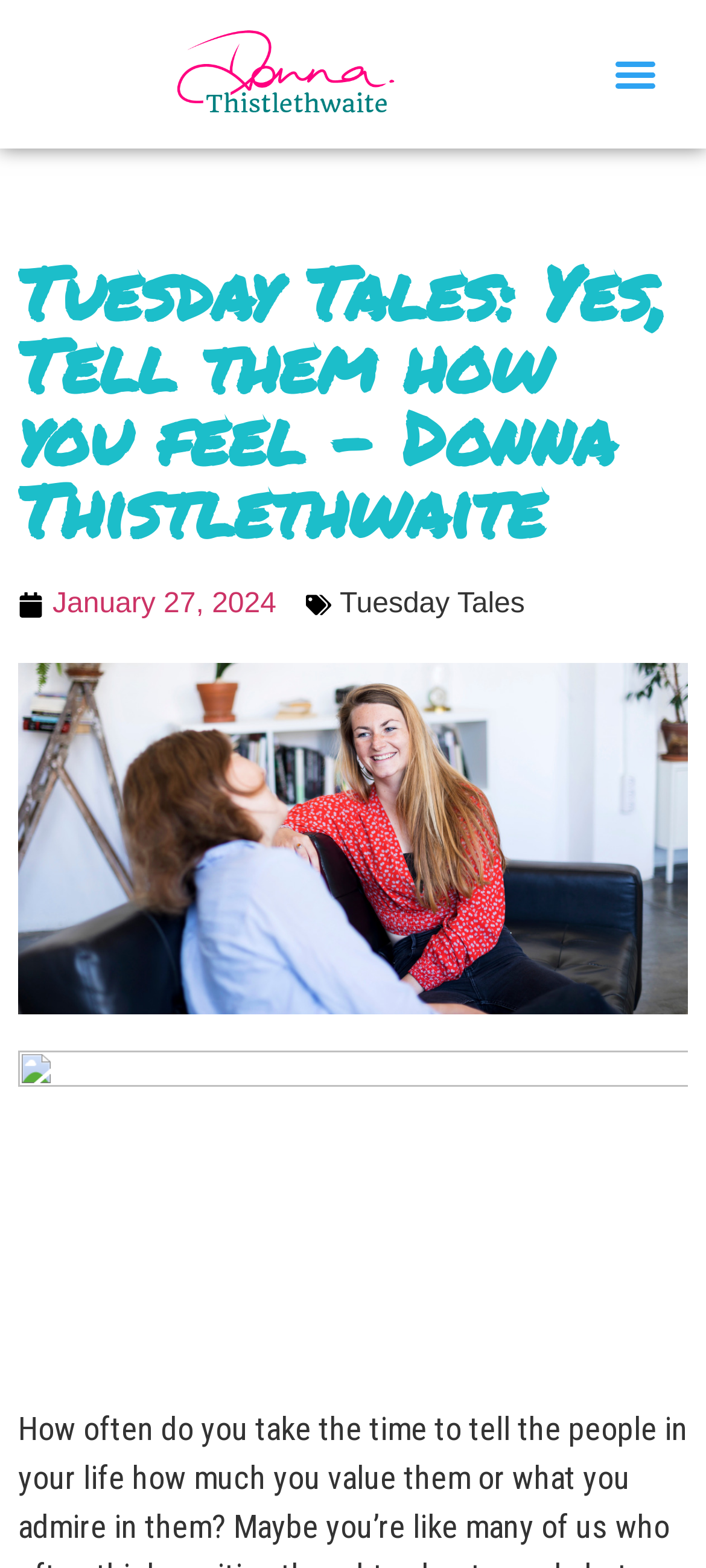Given the element description: "Menu", predict the bounding box coordinates of the UI element it refers to, using four float numbers between 0 and 1, i.e., [left, top, right, bottom].

[0.854, 0.027, 0.946, 0.068]